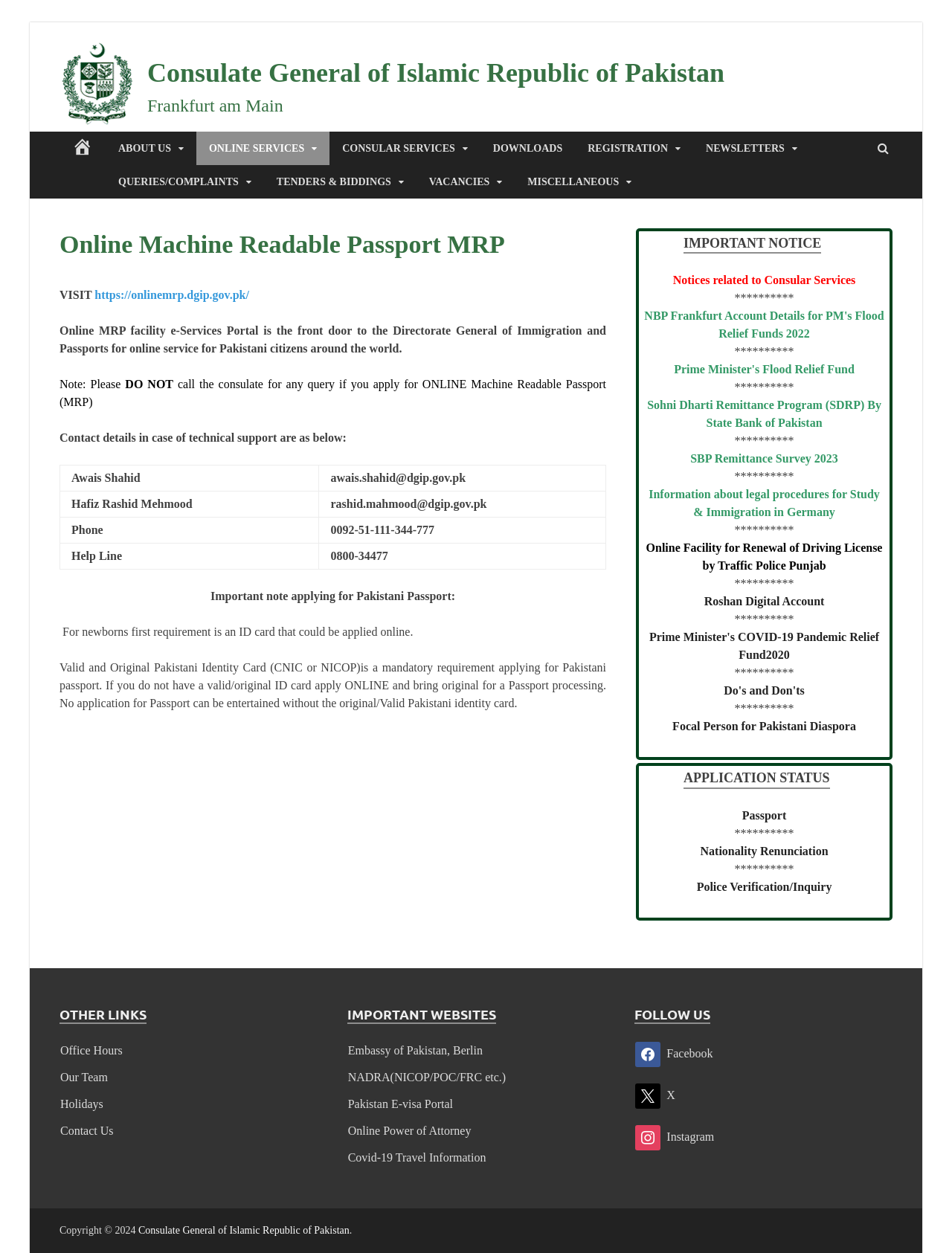Generate a thorough caption detailing the webpage content.

The webpage is about the Consulate General of the Islamic Republic of Pakistan, specifically the online machine-readable passport (MRP) service. At the top, there is a logo of the Consulate General of the Islamic Republic of Pakistan, accompanied by a link to the consulate's website. Below the logo, there is a navigation menu with links to various sections, including HOME, ONLINE SERVICES, CONSULAR SERVICES, DOWNLOADS, REGISTRATION, NEWSLETTERS, QUERIES/COMPLAINTS, TENDERS & BIDDINGS, and VACANCIES.

The main content of the webpage is divided into two sections. The left section provides information about the online MRP facility, including a brief introduction, a note about not calling the consulate for queries, and contact details for technical support. There is also a table with contact information, including names, email addresses, and phone numbers.

The right section has a heading "IMPORTANT NOTICE" and lists various notices and links related to consular services, including information about flood relief funds, remittance programs, study and immigration in Germany, and more. There are also links to check the application status for passports, nationality renunciation, and police verification/inquiry.

Throughout the webpage, there are several static text elements providing additional information and instructions, including a note about the importance of having a valid Pakistani identity card when applying for a passport.